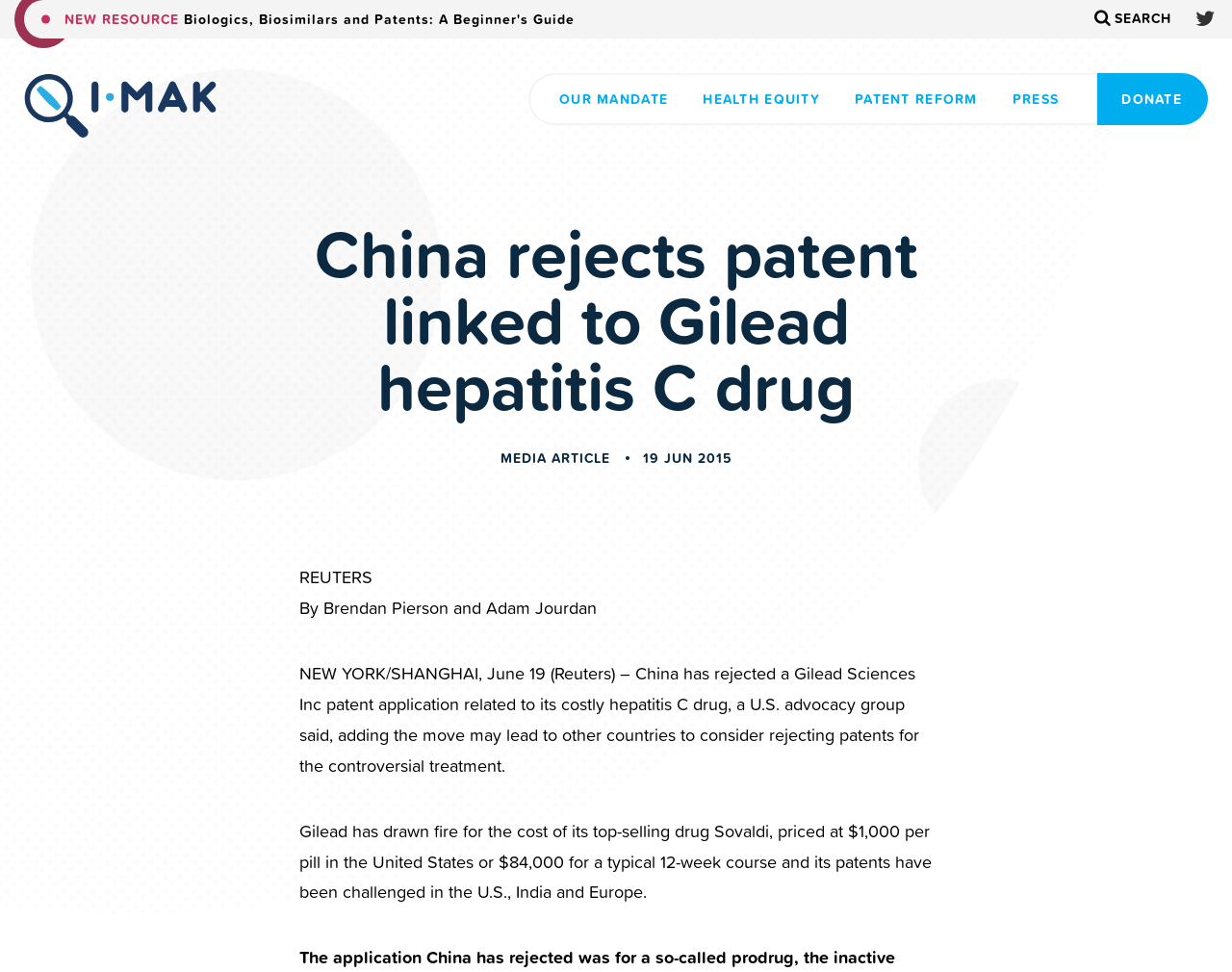Please find the bounding box coordinates of the element that you should click to achieve the following instruction: "Donate to the organization". The coordinates should be presented as four float numbers between 0 and 1: [left, top, right, bottom].

[0.891, 0.075, 0.98, 0.129]